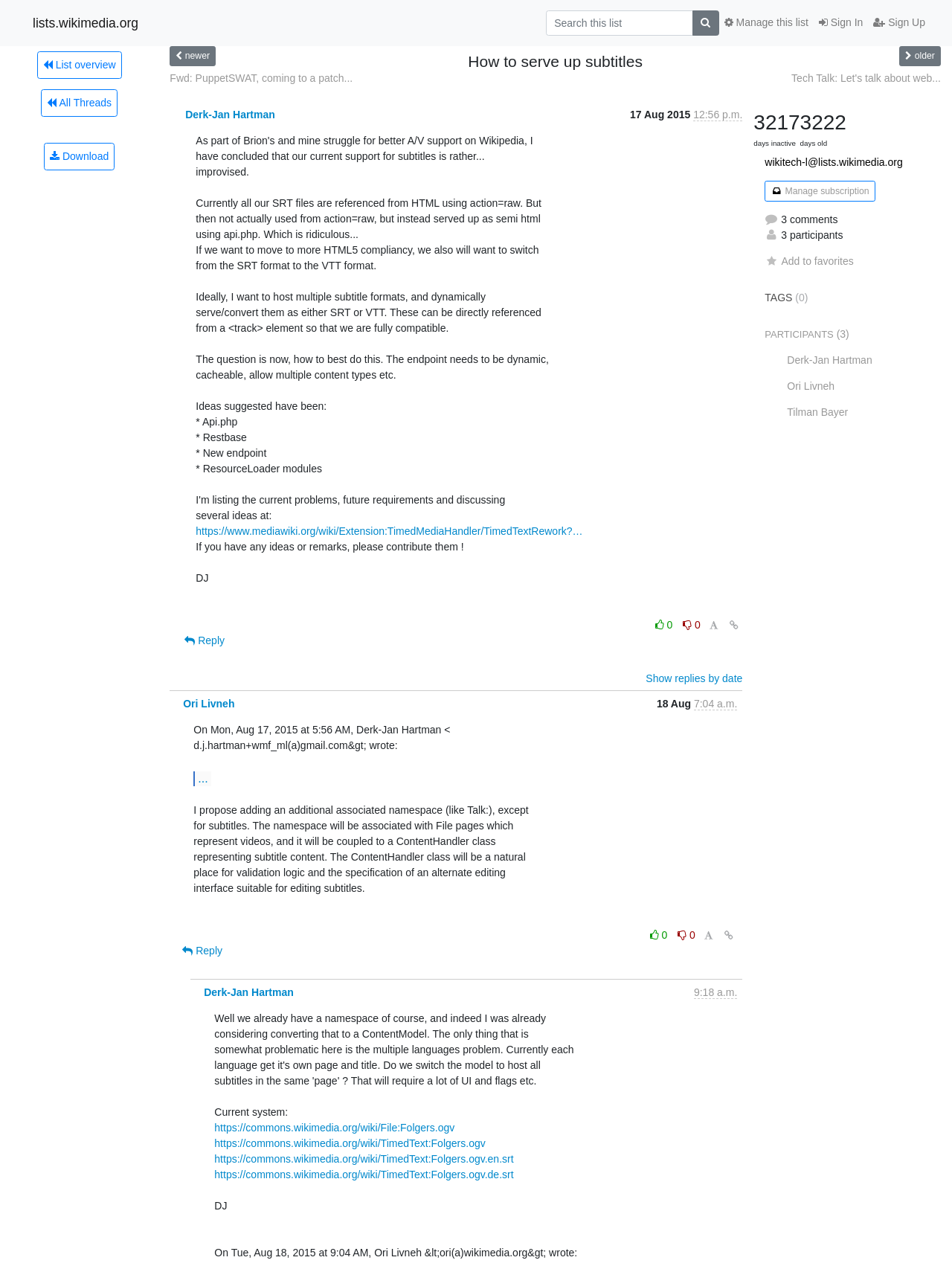Predict the bounding box of the UI element that fits this description: "lists.wikimedia.org".

[0.034, 0.008, 0.145, 0.028]